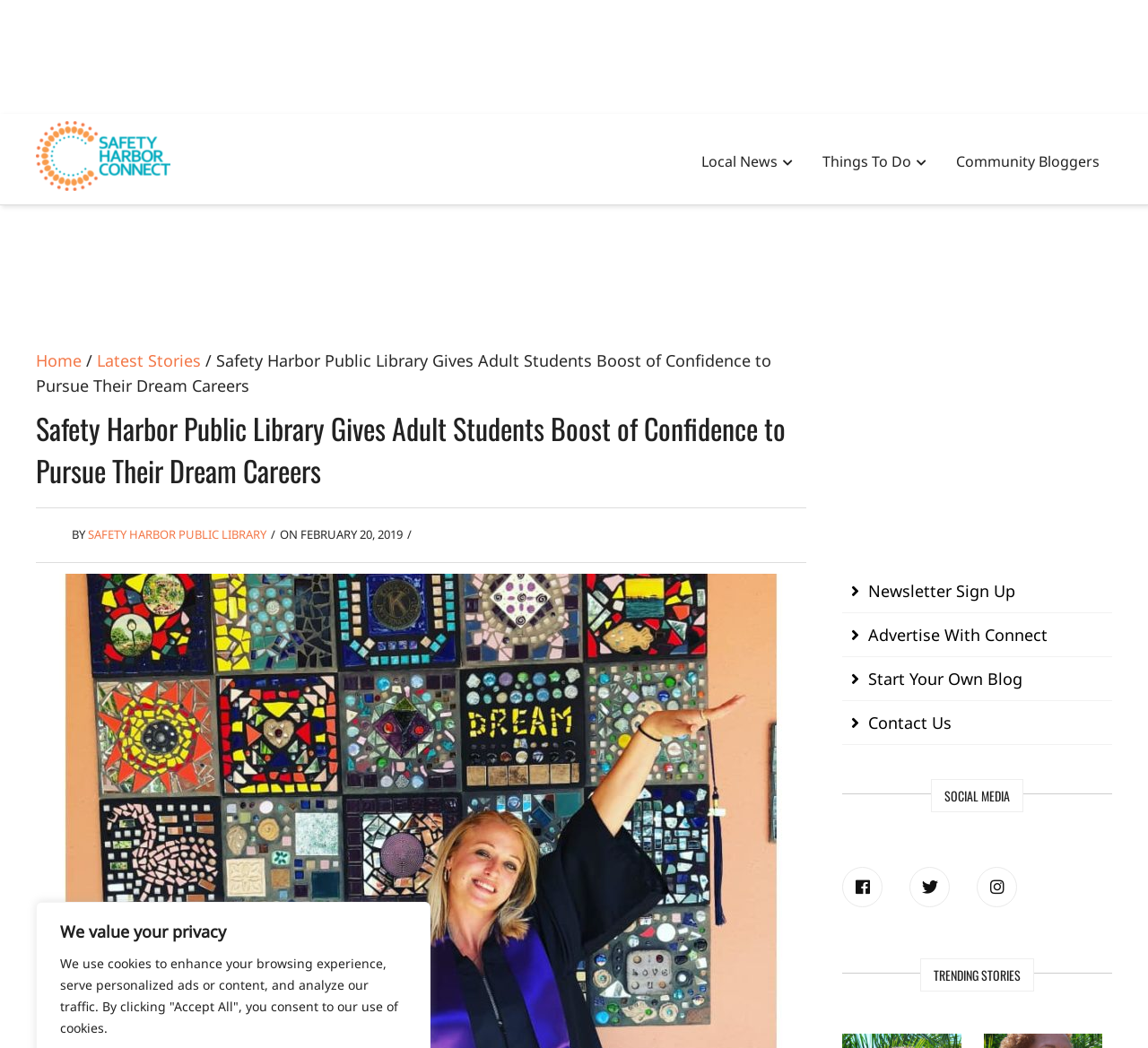Determine the bounding box coordinates of the region to click in order to accomplish the following instruction: "Click the Safety Harbor Connect Logo". Provide the coordinates as four float numbers between 0 and 1, specifically [left, top, right, bottom].

[0.031, 0.117, 0.148, 0.138]